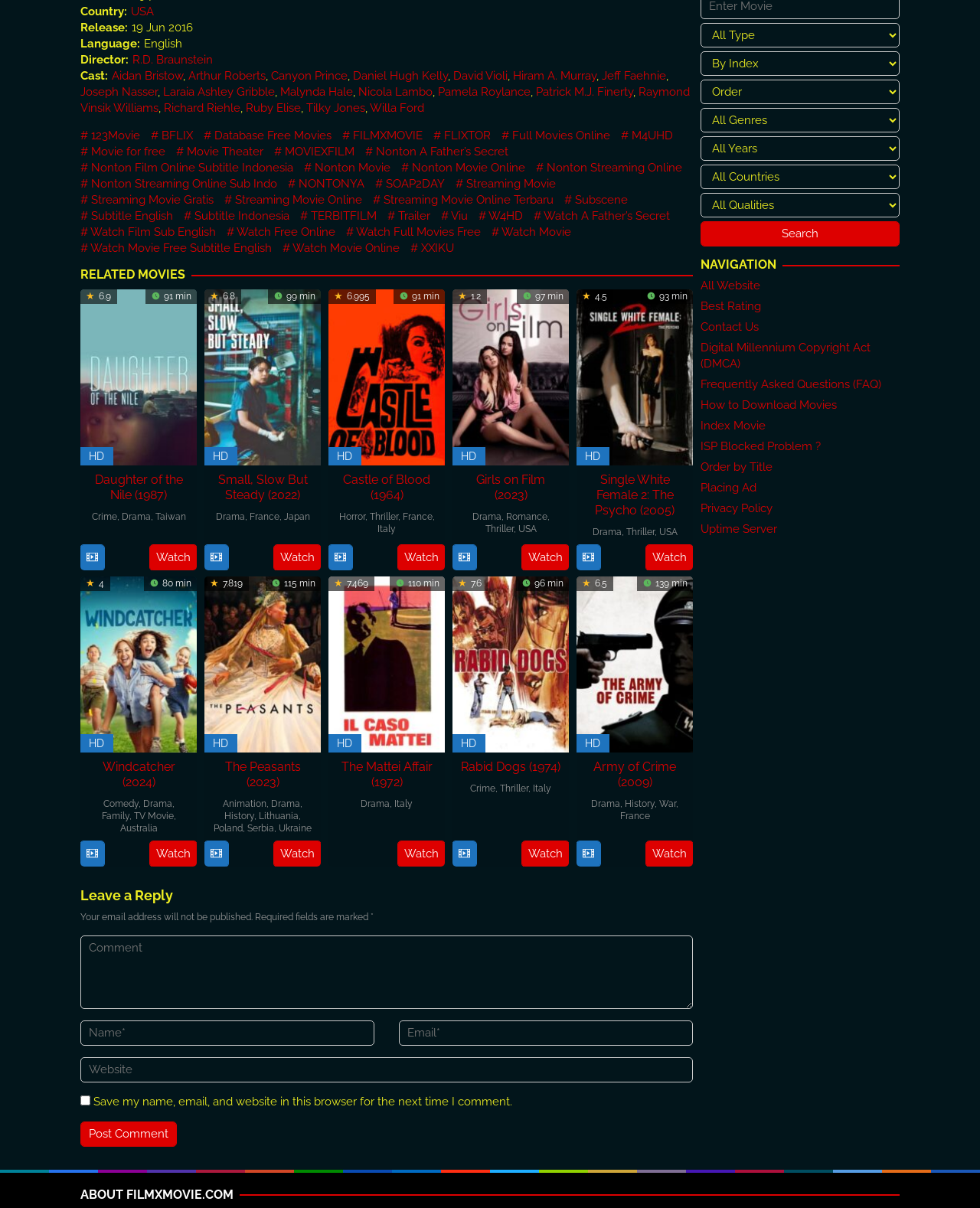Locate the bounding box coordinates of the element that should be clicked to fulfill the instruction: "Check the cast of the movie including Aidan Bristow".

[0.114, 0.057, 0.187, 0.069]